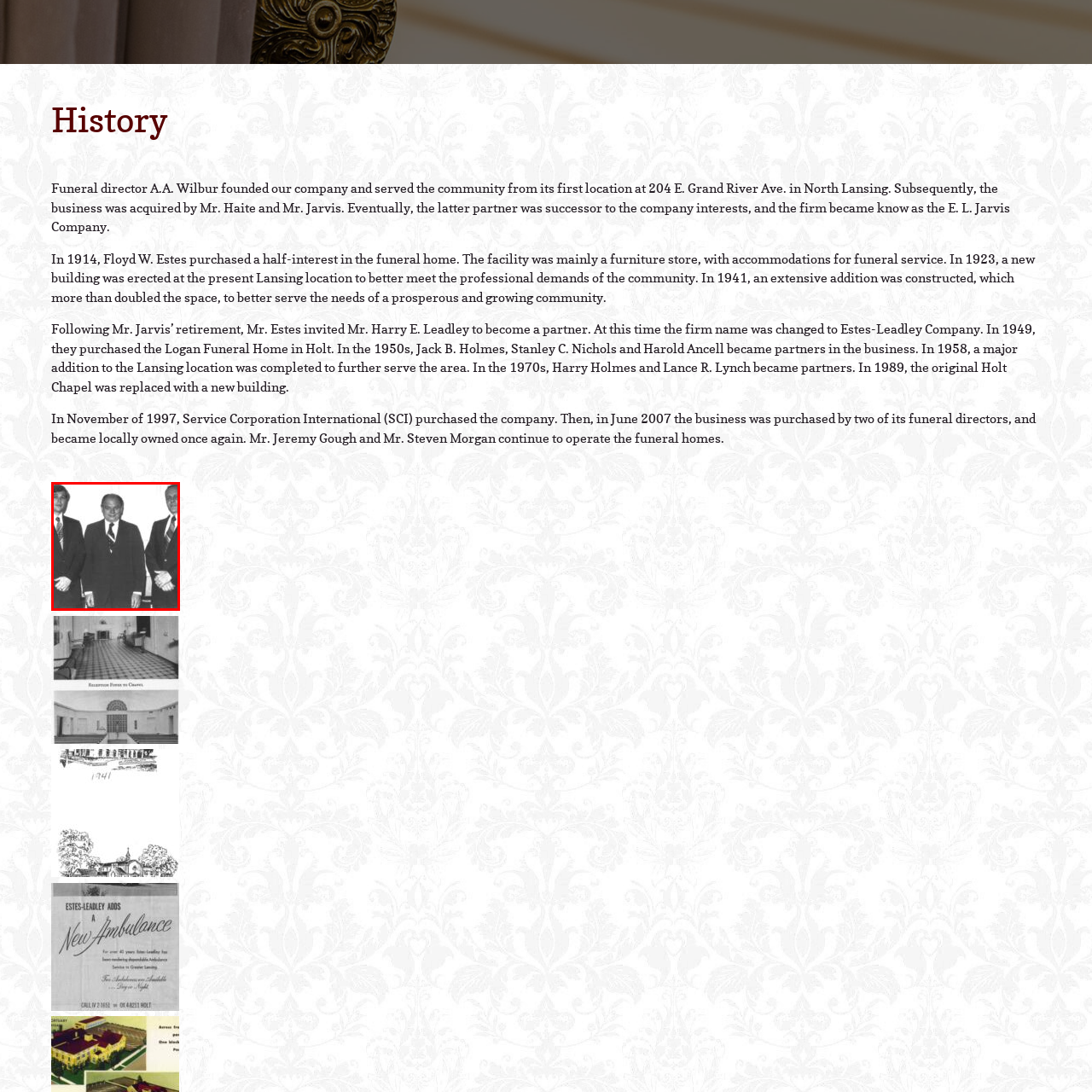Examine the image highlighted by the red boundary, What is the company related to the image? Provide your answer in a single word or phrase.

E. L. Jarvis Company